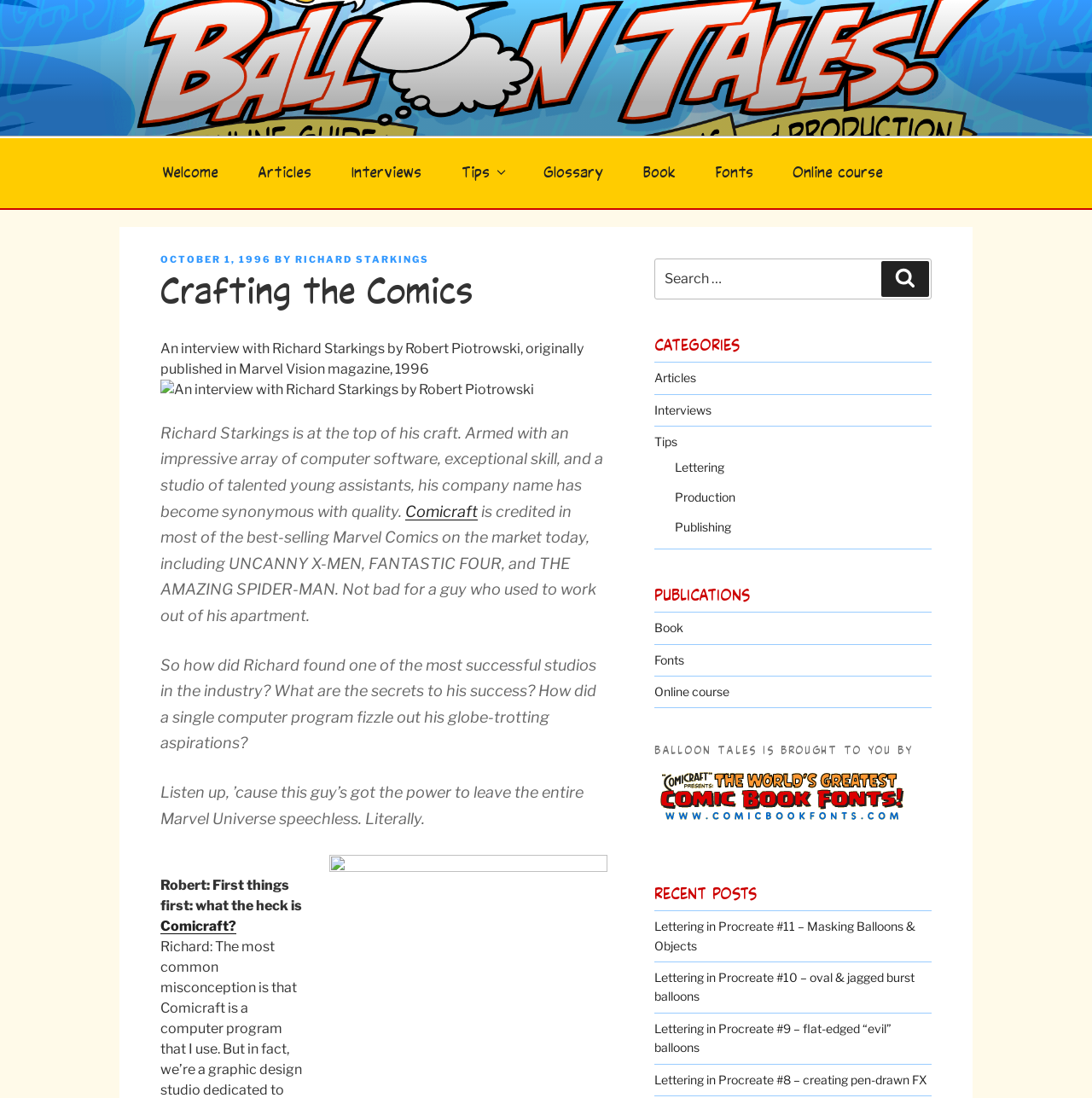Identify the bounding box coordinates for the UI element described as: "October 1, 1996April 26, 2017".

[0.147, 0.23, 0.248, 0.241]